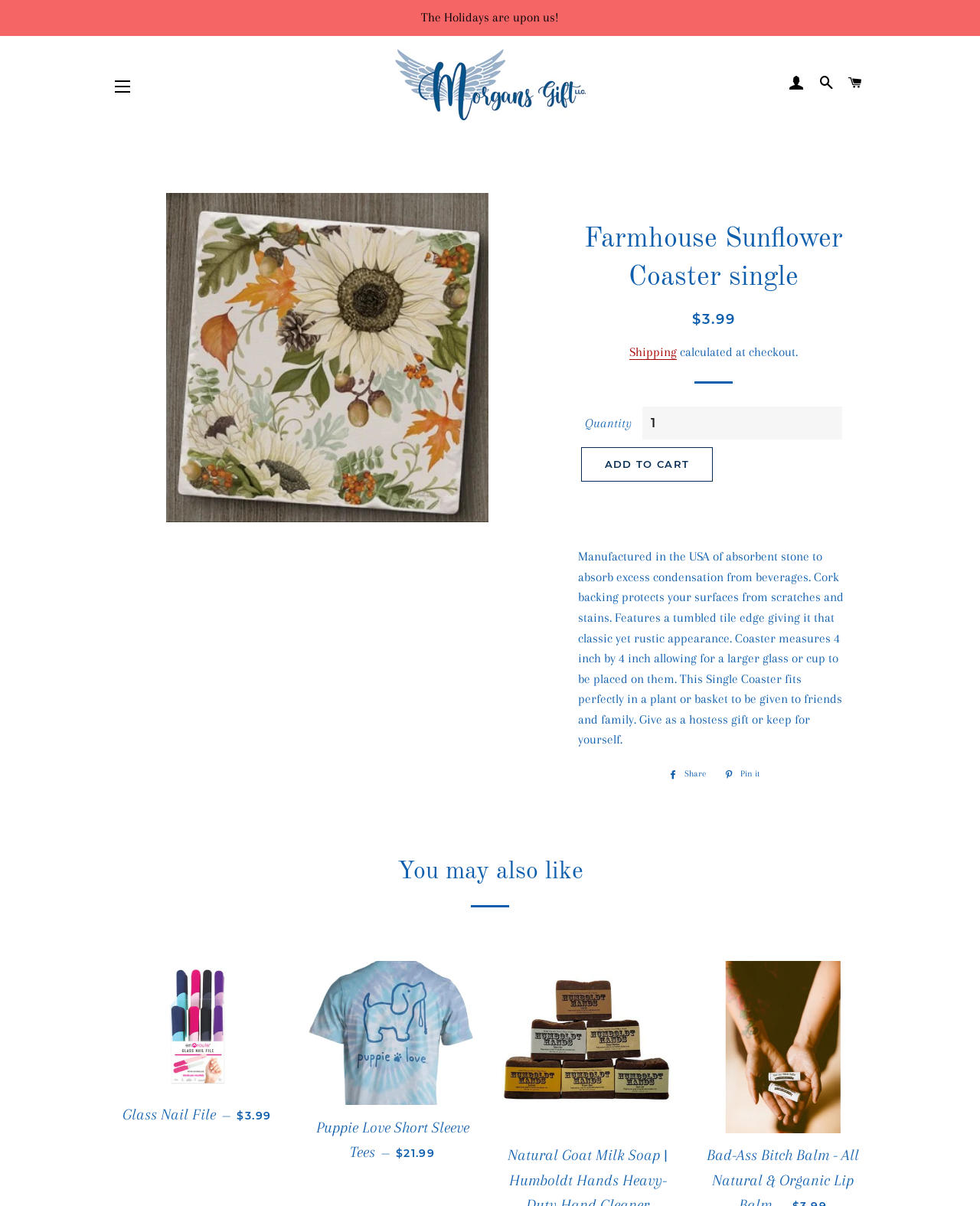Give a one-word or one-phrase response to the question: 
What is the purpose of the cork backing?

to protect surfaces from scratches and stains